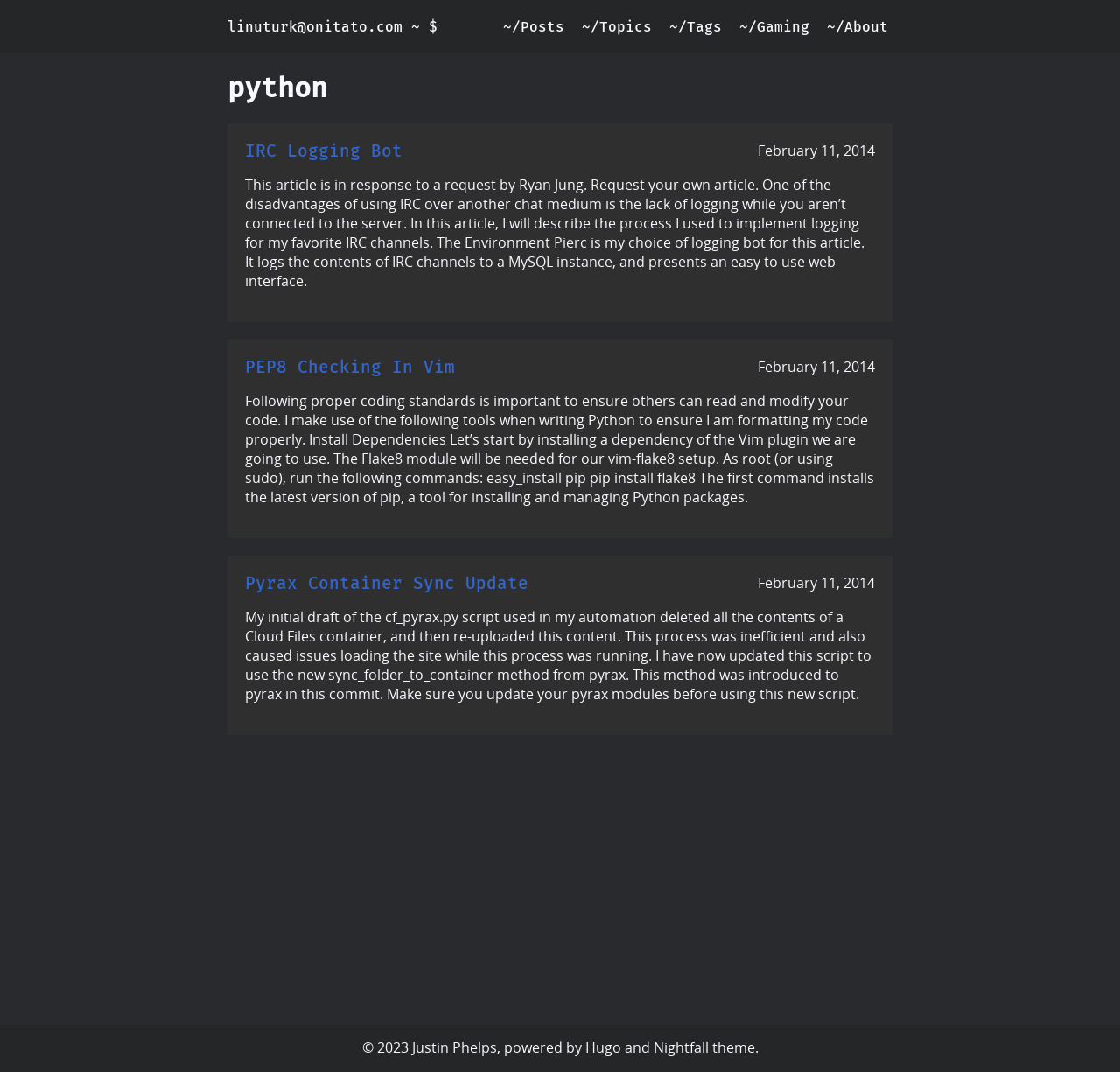Determine the bounding box coordinates of the UI element described below. Use the format (top-left x, top-left y, bottom-right x, bottom-right y) with floating point numbers between 0 and 1: linuturk@onitato.com ~ $

[0.203, 0.017, 0.391, 0.032]